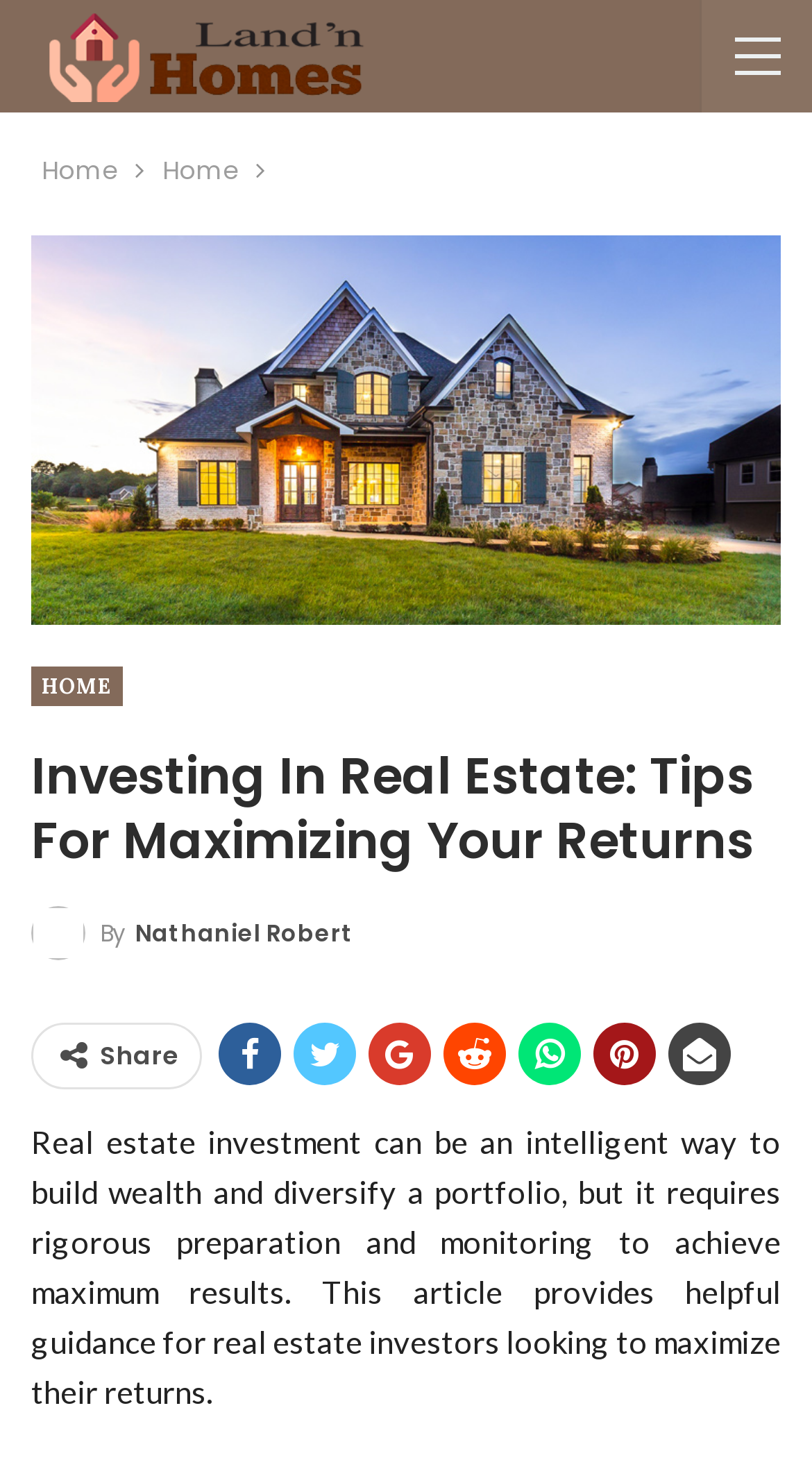Answer the following query with a single word or phrase:
What is the purpose of the article?

To provide guidance for real estate investors